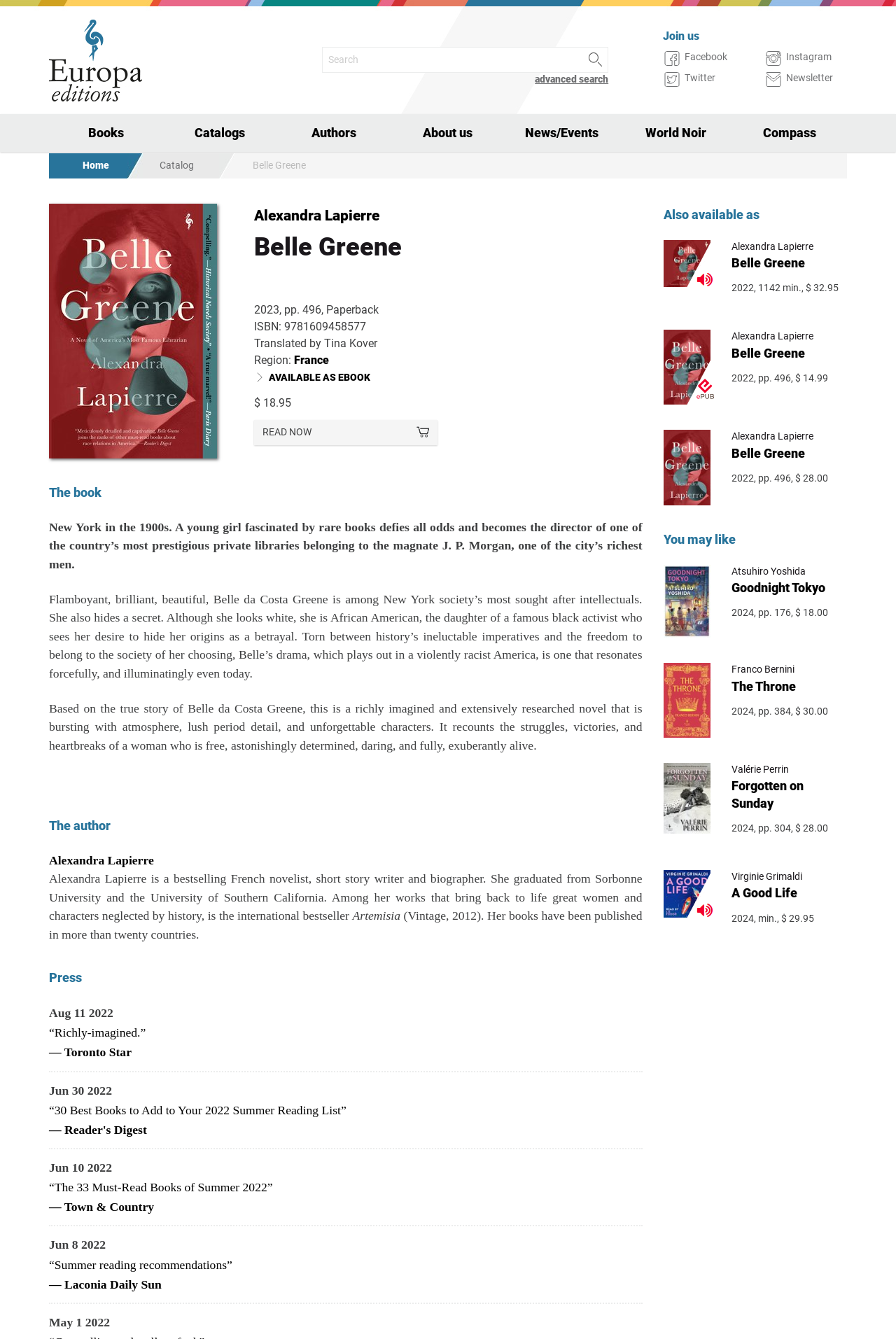Find the bounding box coordinates for the area that must be clicked to perform this action: "Read the book description".

[0.055, 0.388, 0.717, 0.426]